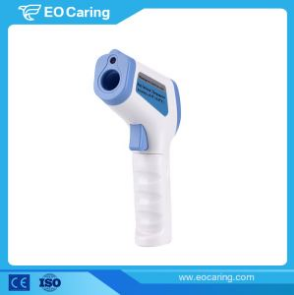Please answer the following query using a single word or phrase: 
Where can this thermometer be used?

Home or clinical settings